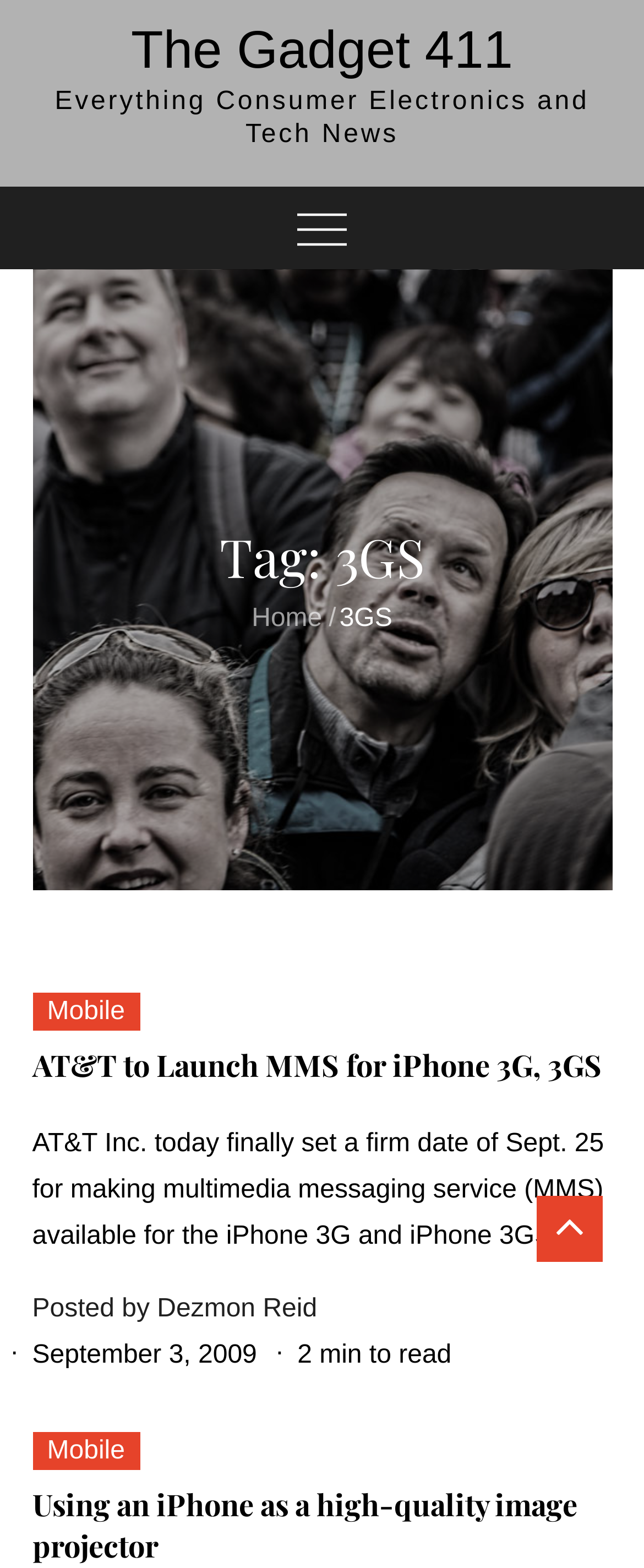Please identify the bounding box coordinates of the clickable area that will fulfill the following instruction: "Share on Facebook". The coordinates should be in the format of four float numbers between 0 and 1, i.e., [left, top, right, bottom].

None